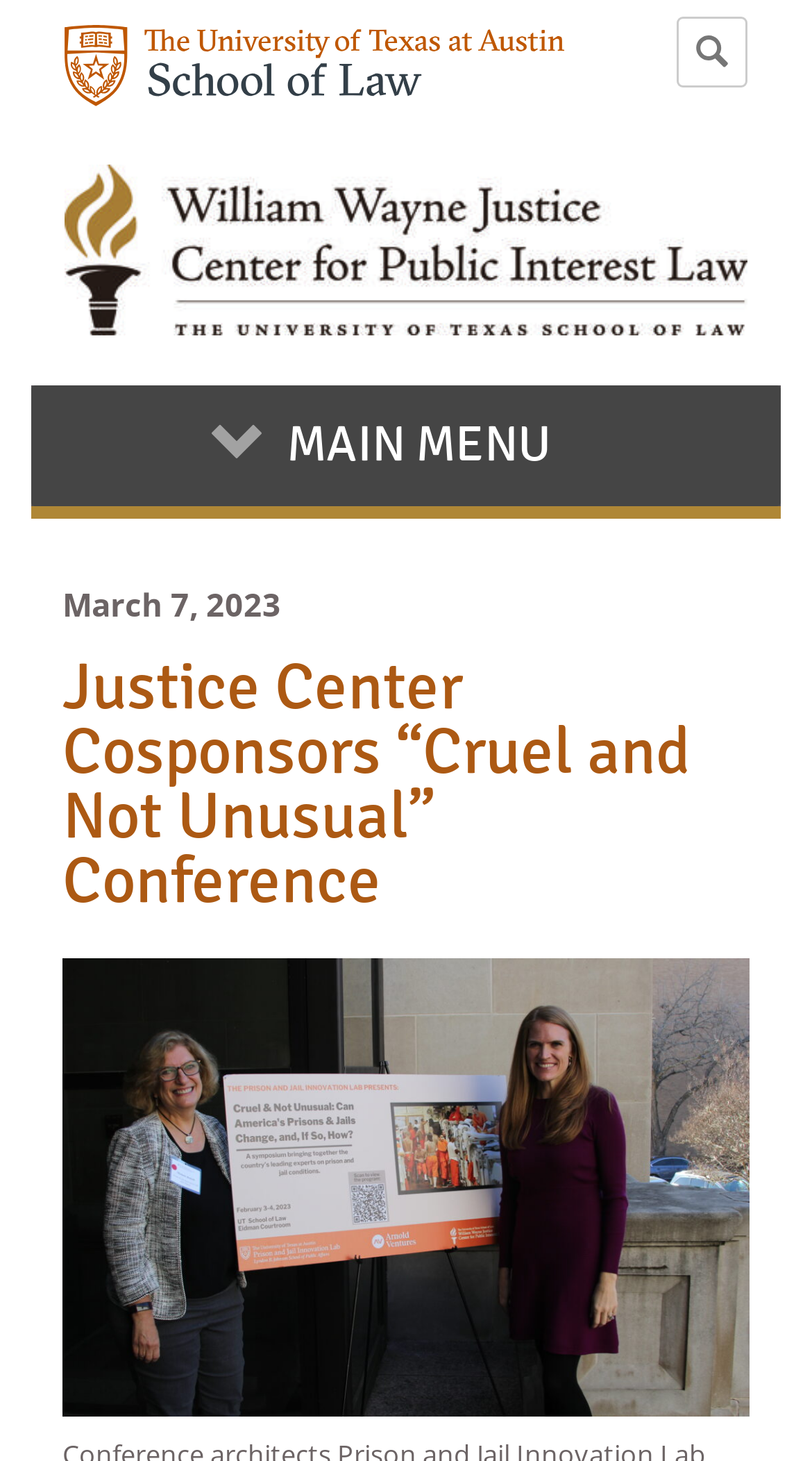Use a single word or phrase to answer the question: 
What is the text on the top-left corner of the webpage?

The University of Texas at Austin School of Law